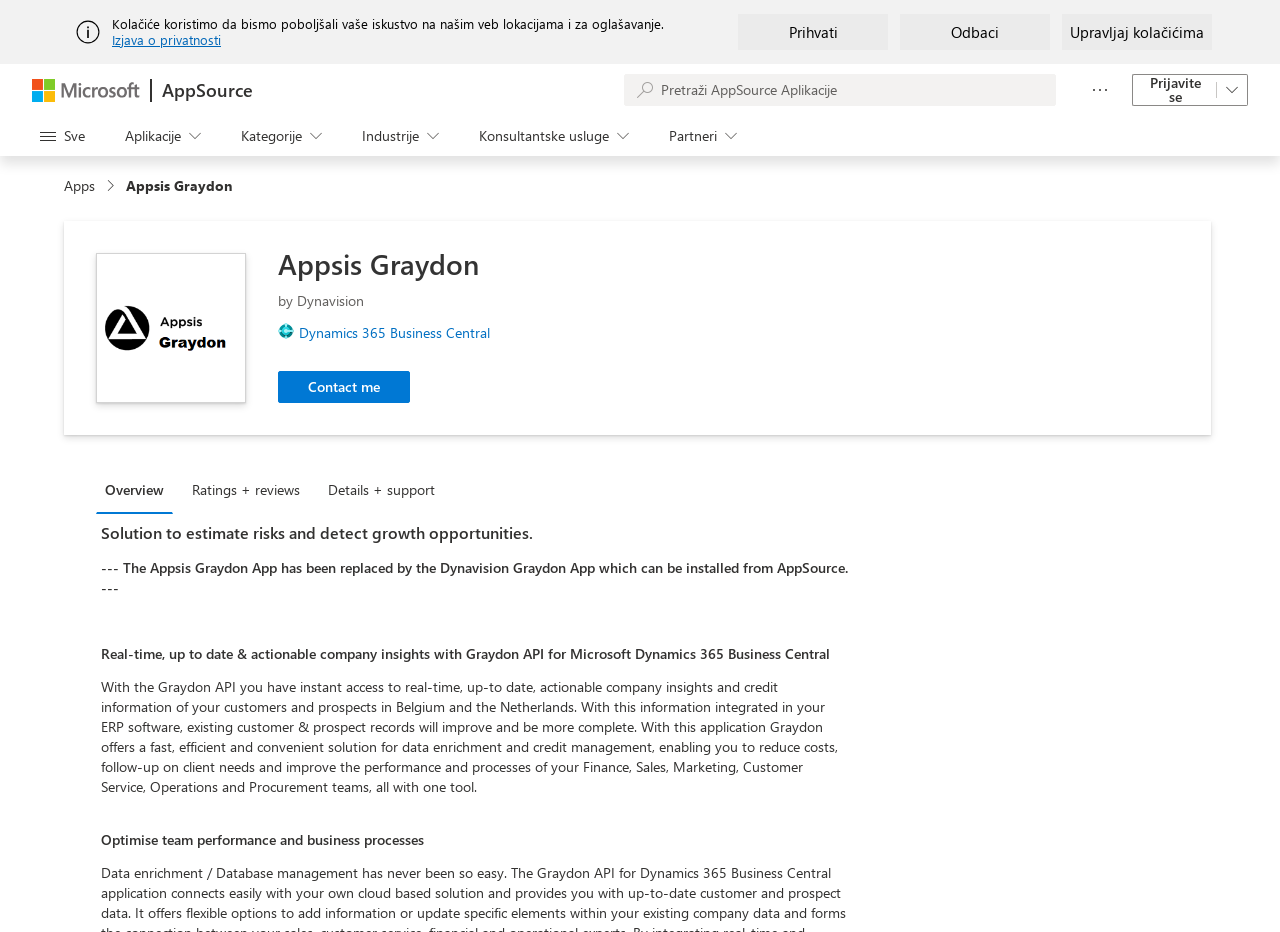Identify the bounding box coordinates for the UI element described as: "". The coordinates should be provided as four floats between 0 and 1: [left, top, right, bottom].

[0.847, 0.069, 0.872, 0.124]